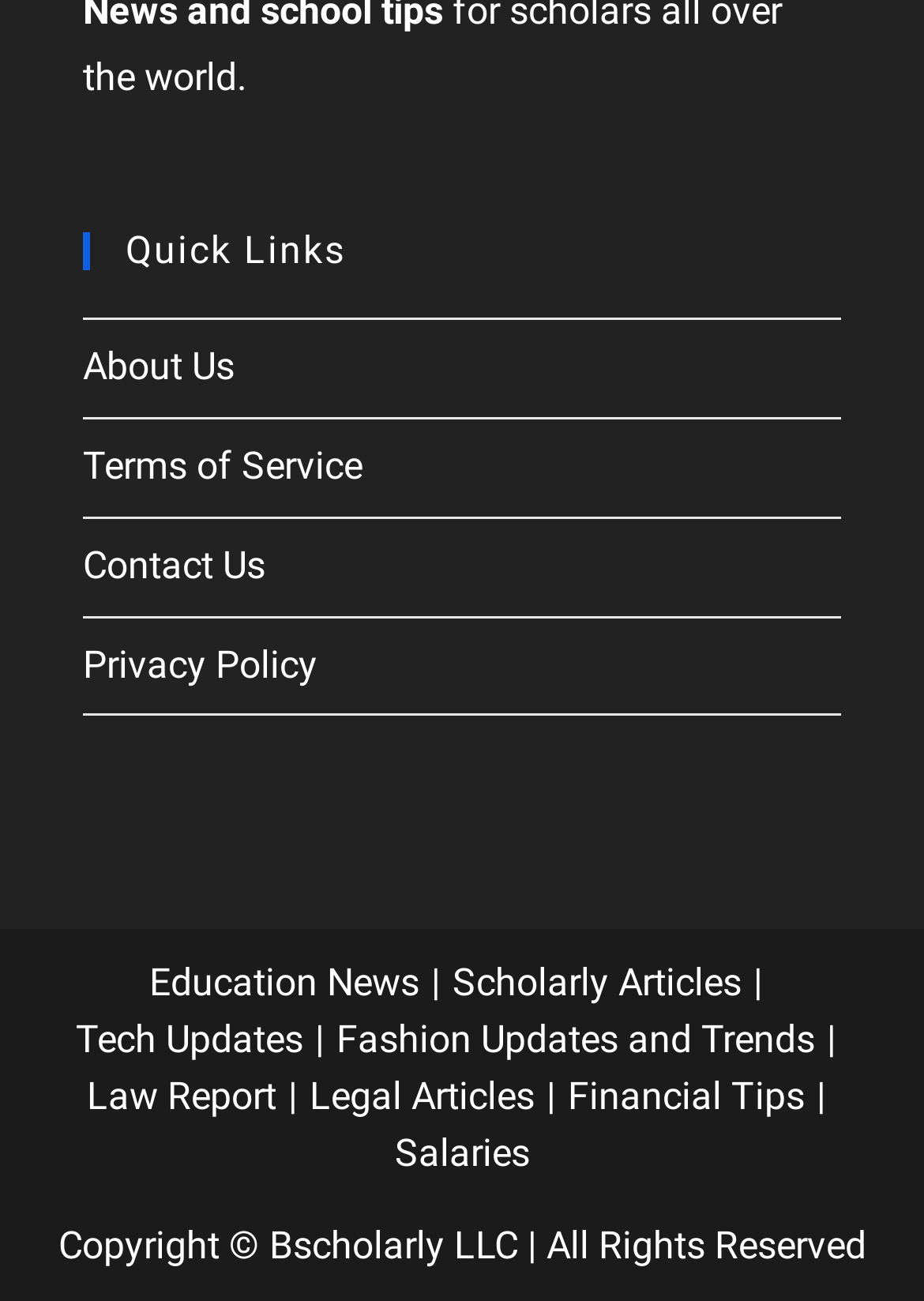What is the purpose of the text 'Copyright © Bscholarly LLC | All Rights Reserved'?
Using the visual information, respond with a single word or phrase.

Copyright information